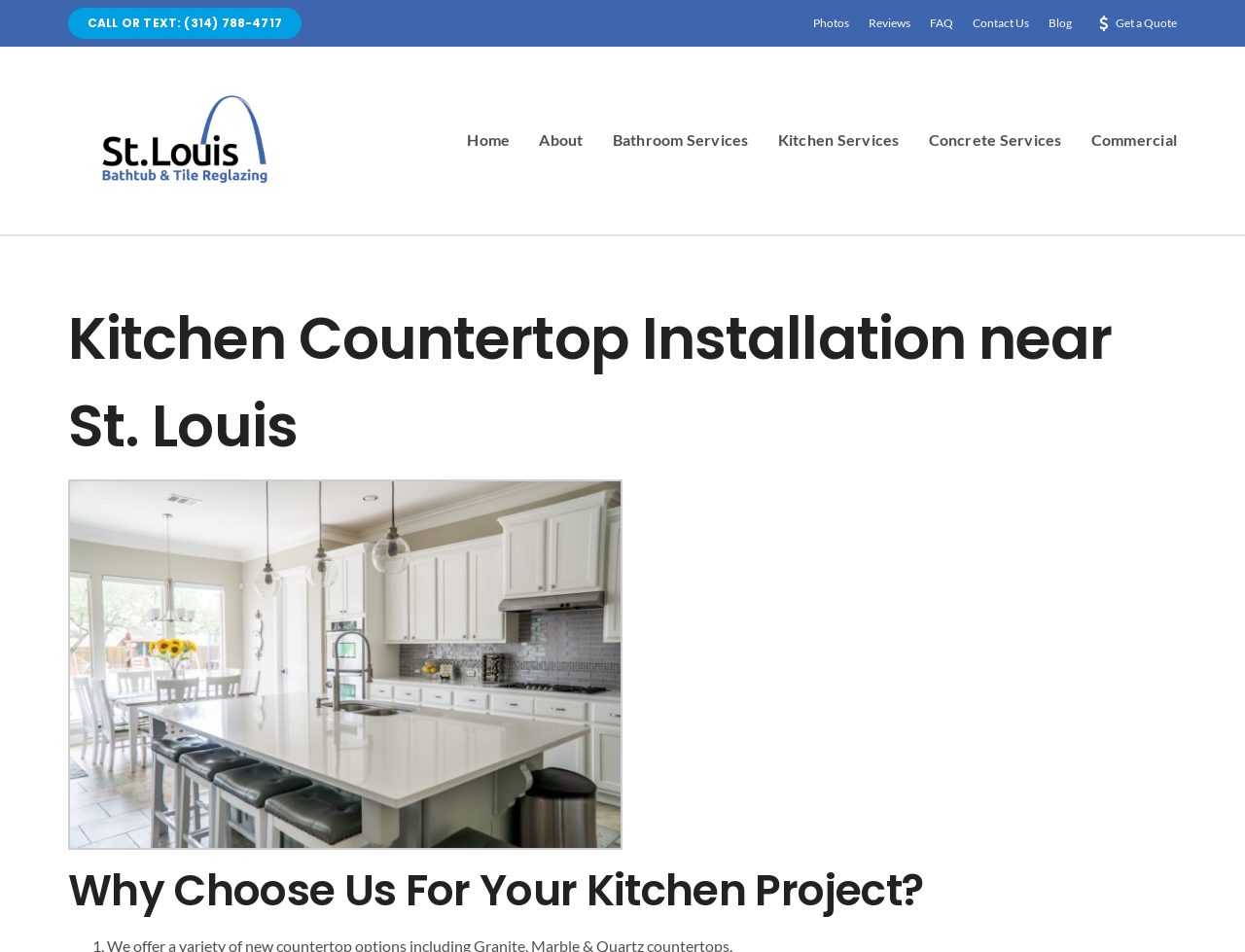Specify the bounding box coordinates of the element's area that should be clicked to execute the given instruction: "Navigate to Photos page". The coordinates should be four float numbers between 0 and 1, i.e., [left, top, right, bottom].

[0.653, 0.0, 0.682, 0.049]